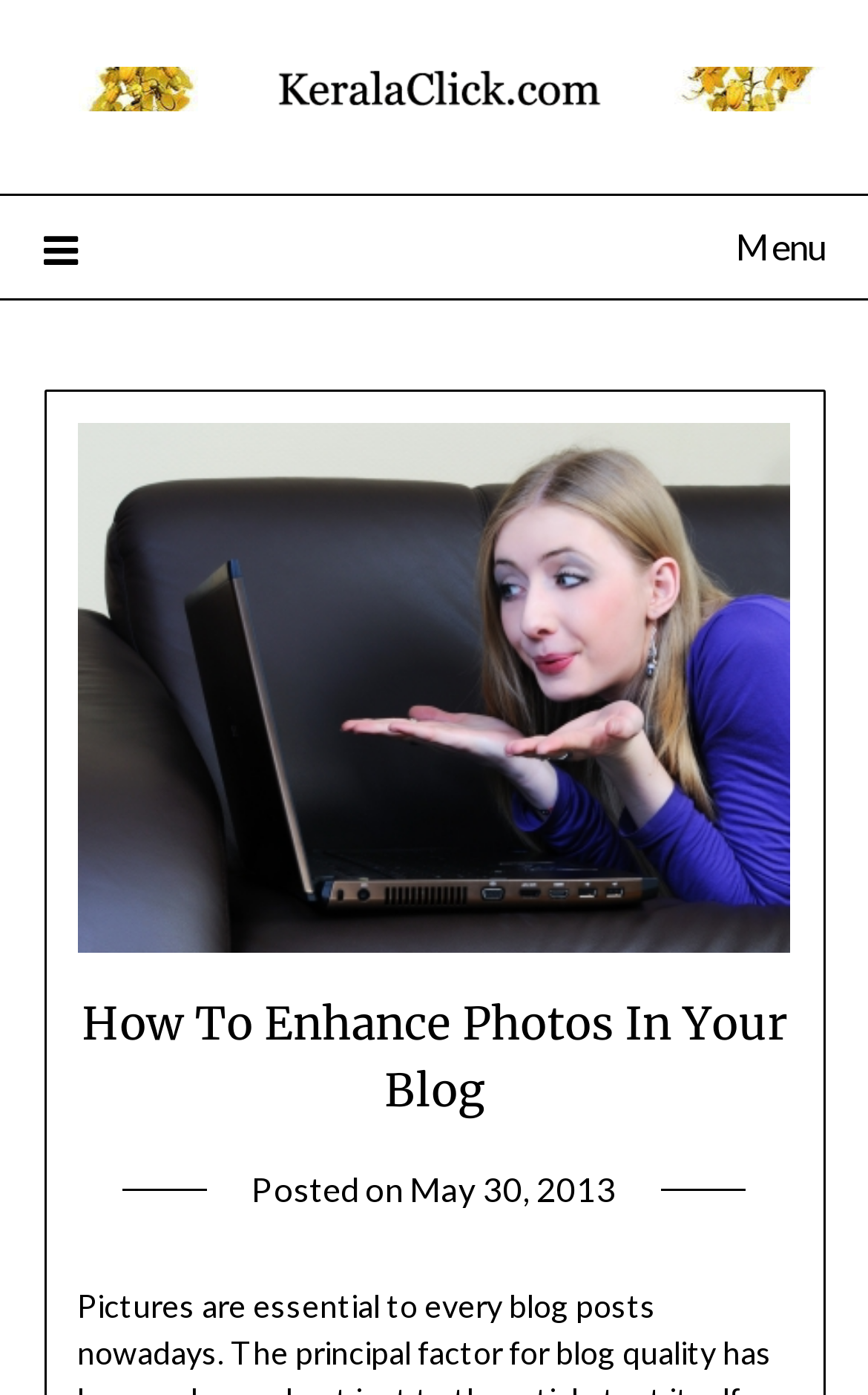Please specify the bounding box coordinates in the format (top-left x, top-left y, bottom-right x, bottom-right y), with values ranging from 0 to 1. Identify the bounding box for the UI component described as follows: May 30, 2013May 30, 2013

[0.472, 0.837, 0.71, 0.866]